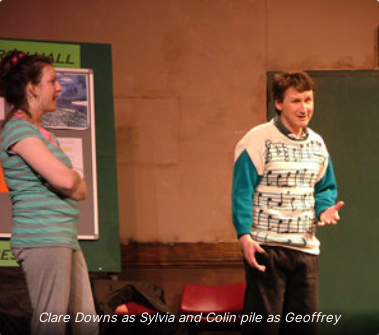Compose a detailed narrative for the image.

In this vibrant theatrical scene, Clare Downs portrays Sylvia, while Colin Pile takes on the role of Geoffrey. The two characters are engaged in a lively exchange on stage, with Sylvia displaying a relaxed demeanor in a casual striped top. Geoffrey, dressed in a uniquely patterned sweater featuring musical notes, appears animated as he delivers his lines. The backdrop includes a large poster board, possibly displaying community events or announcements, adding context to the setting. The warm lighting and intimate stage design contribute to the engaging atmosphere of the performance, highlighting the dynamic between the characters as they navigate the complexities of their dialogue.